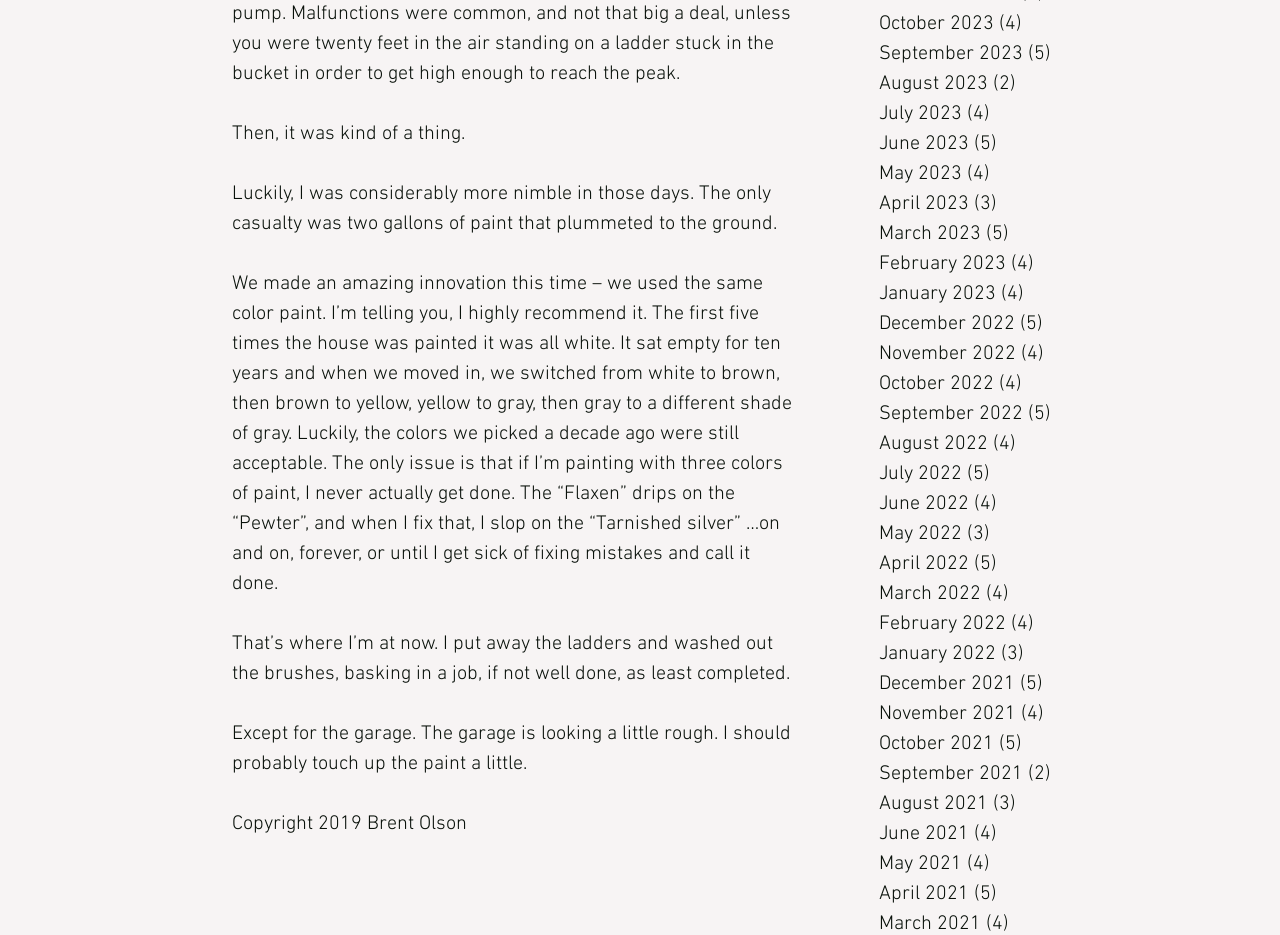Please determine the bounding box coordinates, formatted as (top-left x, top-left y, bottom-right x, bottom-right y), with all values as floating point numbers between 0 and 1. Identify the bounding box of the region described as: September 2023 (5) 5 posts

[0.687, 0.041, 0.851, 0.074]